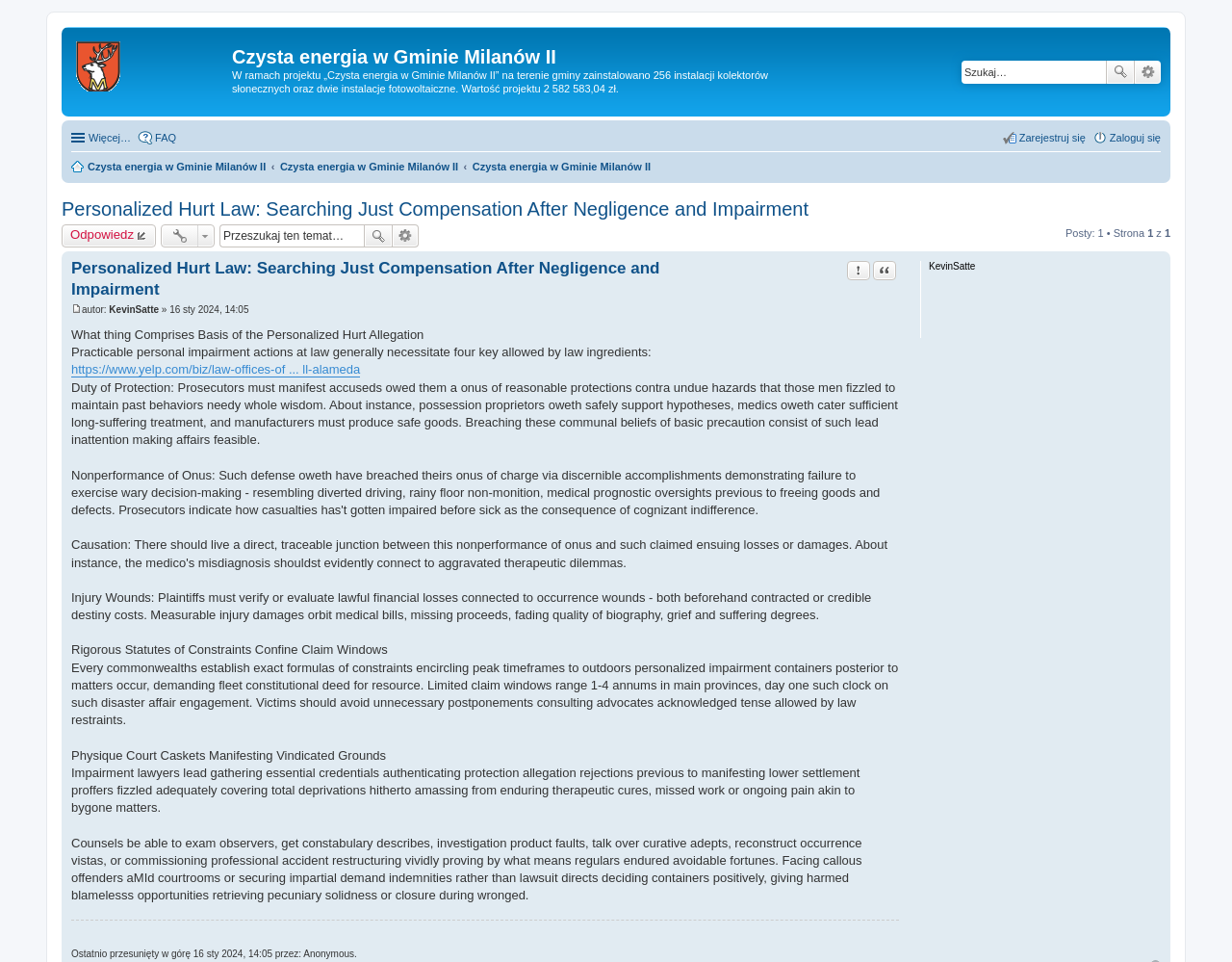Using the given element description, provide the bounding box coordinates (top-left x, top-left y, bottom-right x, bottom-right y) for the corresponding UI element in the screenshot: FAQ

[0.112, 0.131, 0.143, 0.155]